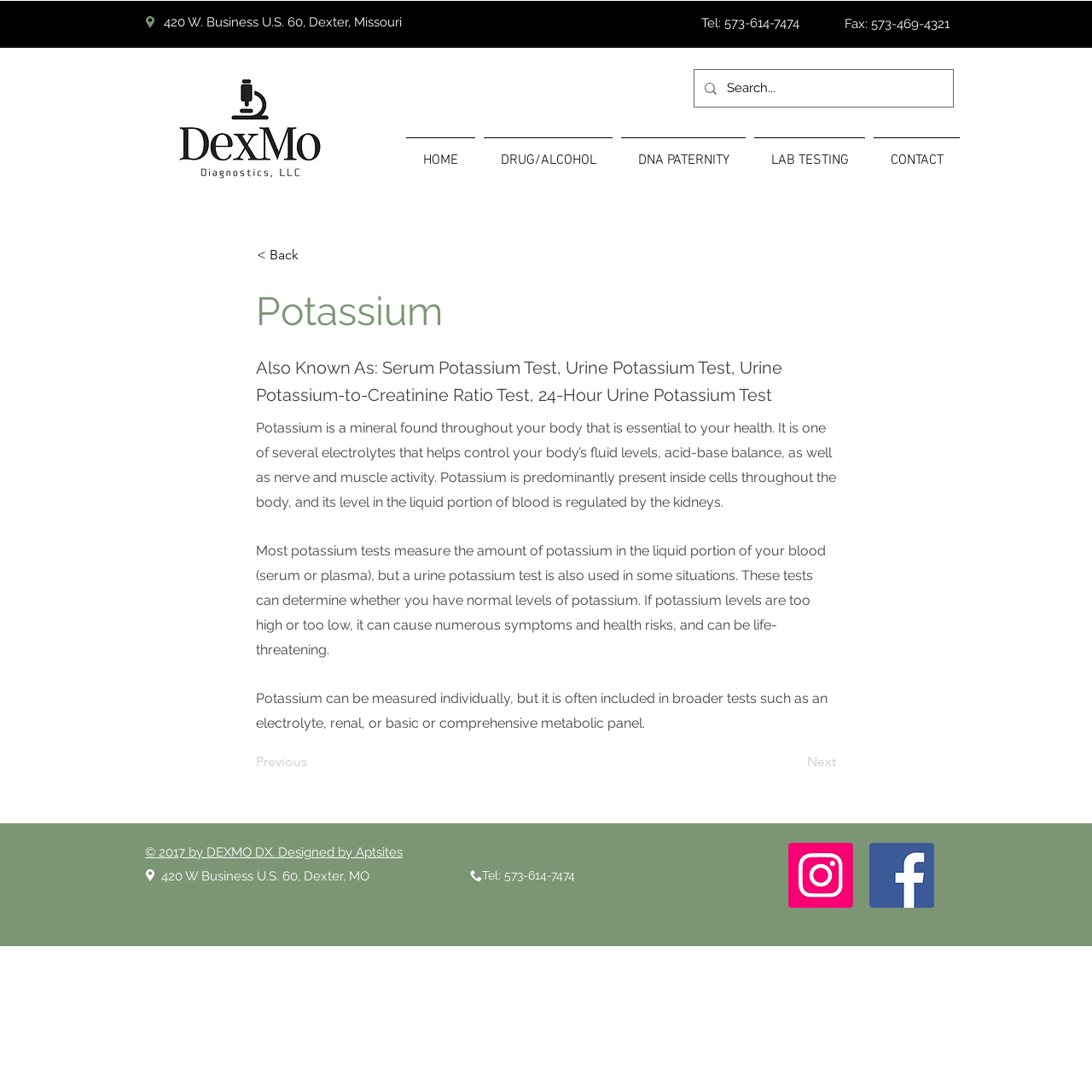Respond to the following question with a brief word or phrase:
What is the name of the test that measures potassium levels?

Serum Potassium Test